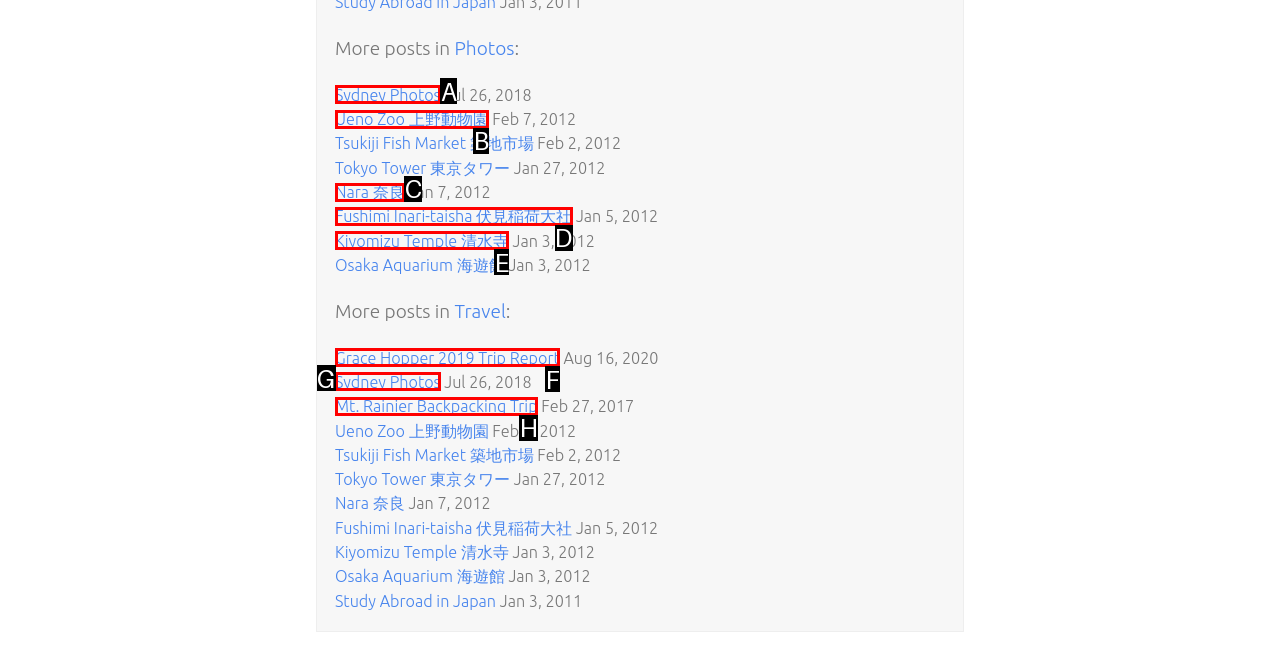Select the letter of the UI element that matches this task: Visit Mt. Rainier Backpacking Trip
Provide the answer as the letter of the correct choice.

H